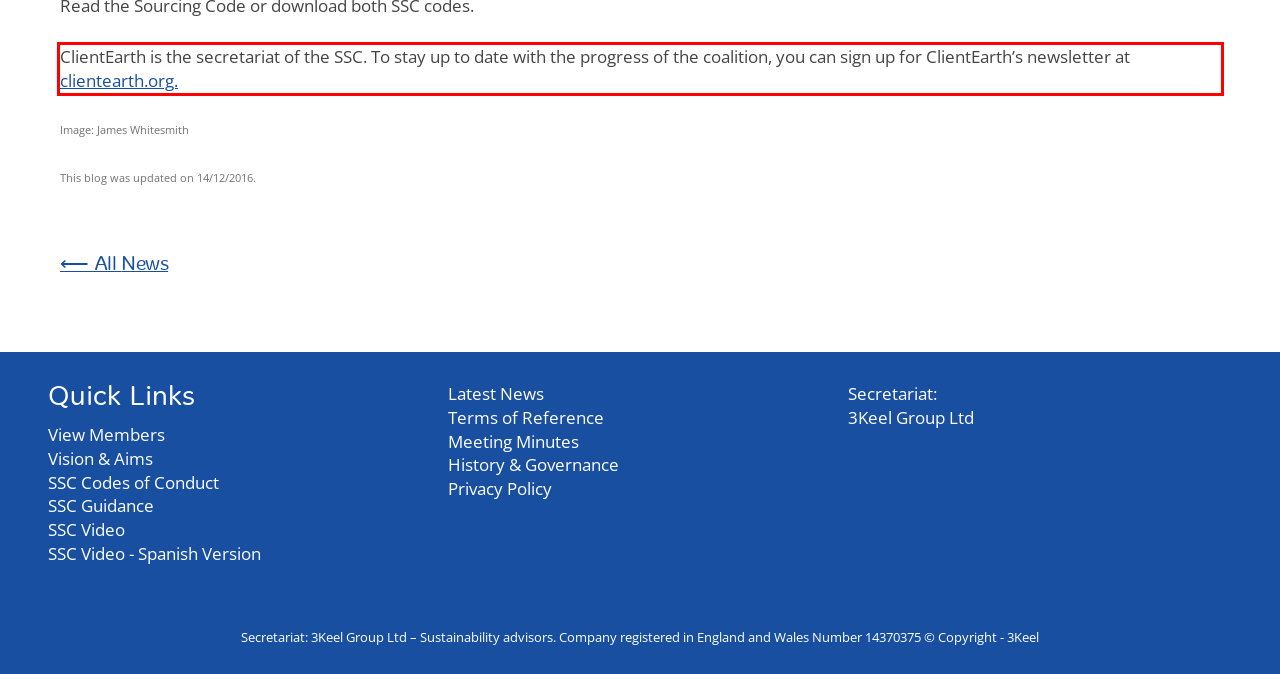Review the screenshot of the webpage and recognize the text inside the red rectangle bounding box. Provide the extracted text content.

ClientEarth is the secretariat of the SSC. To stay up to date with the progress of the coalition, you can sign up for ClientEarth’s newsletter at clientearth.org.